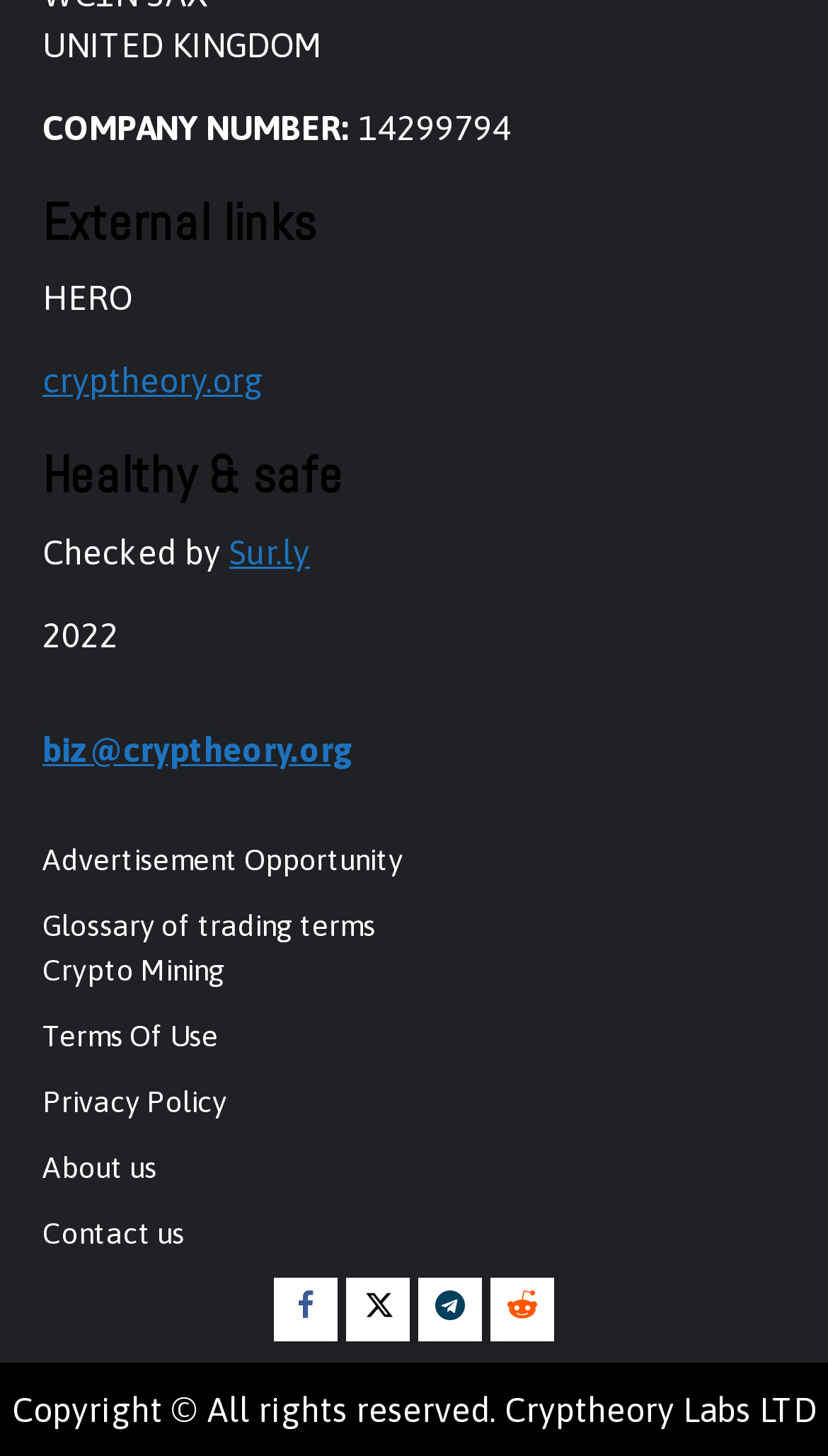Given the element description: "Glossary of trading terms", predict the bounding box coordinates of this UI element. The coordinates must be four float numbers between 0 and 1, given as [left, top, right, bottom].

[0.051, 0.623, 0.454, 0.647]